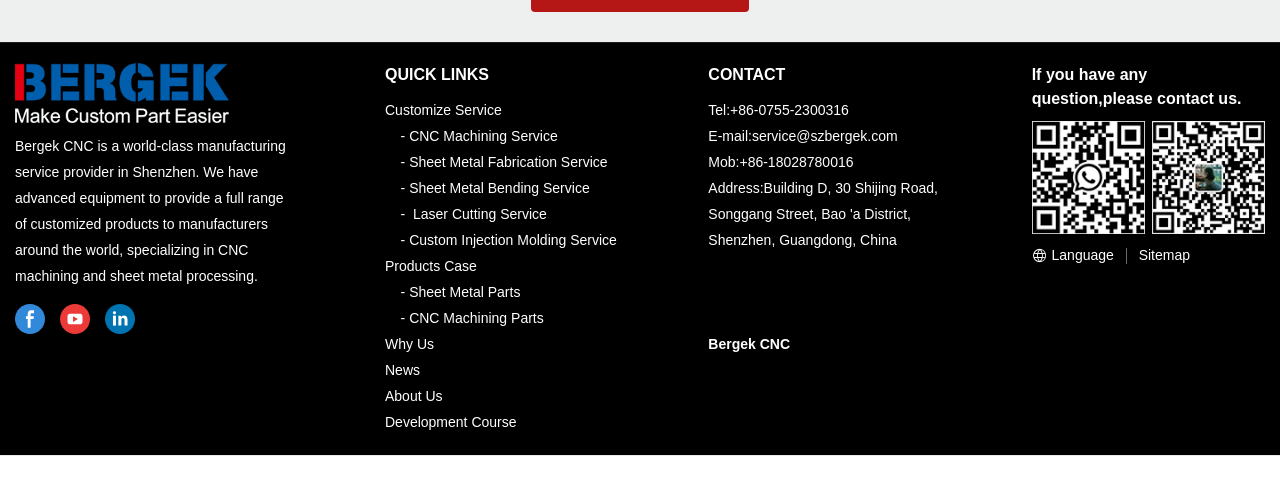Please provide a brief answer to the question using only one word or phrase: 
What is the name of the company?

Bergek CNC